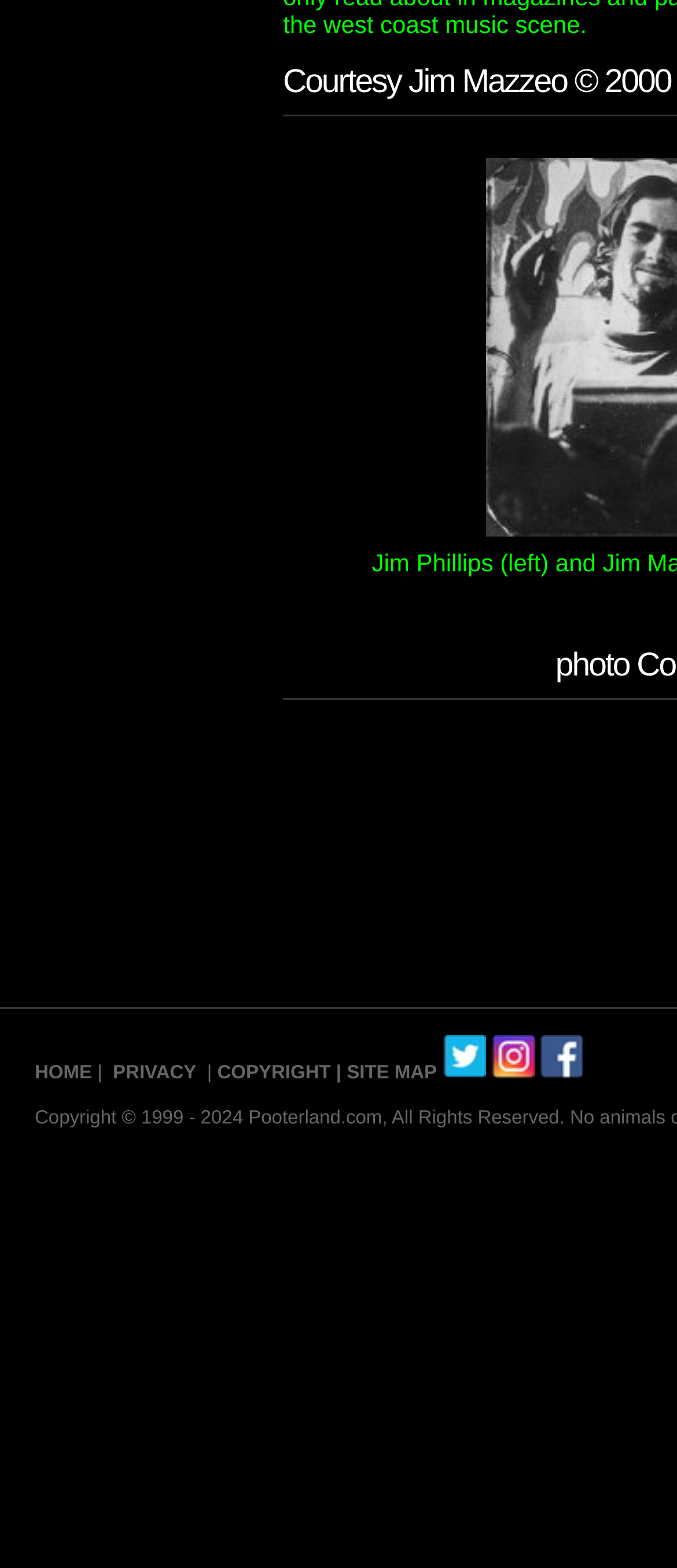How many social media links are there?
Provide an in-depth answer to the question, covering all aspects.

There are two social media links on the webpage, one is 'Pooterland Twitter' and the other is 'Pooterland Instagram', both of which have an associated image and are located at the top right corner of the webpage.